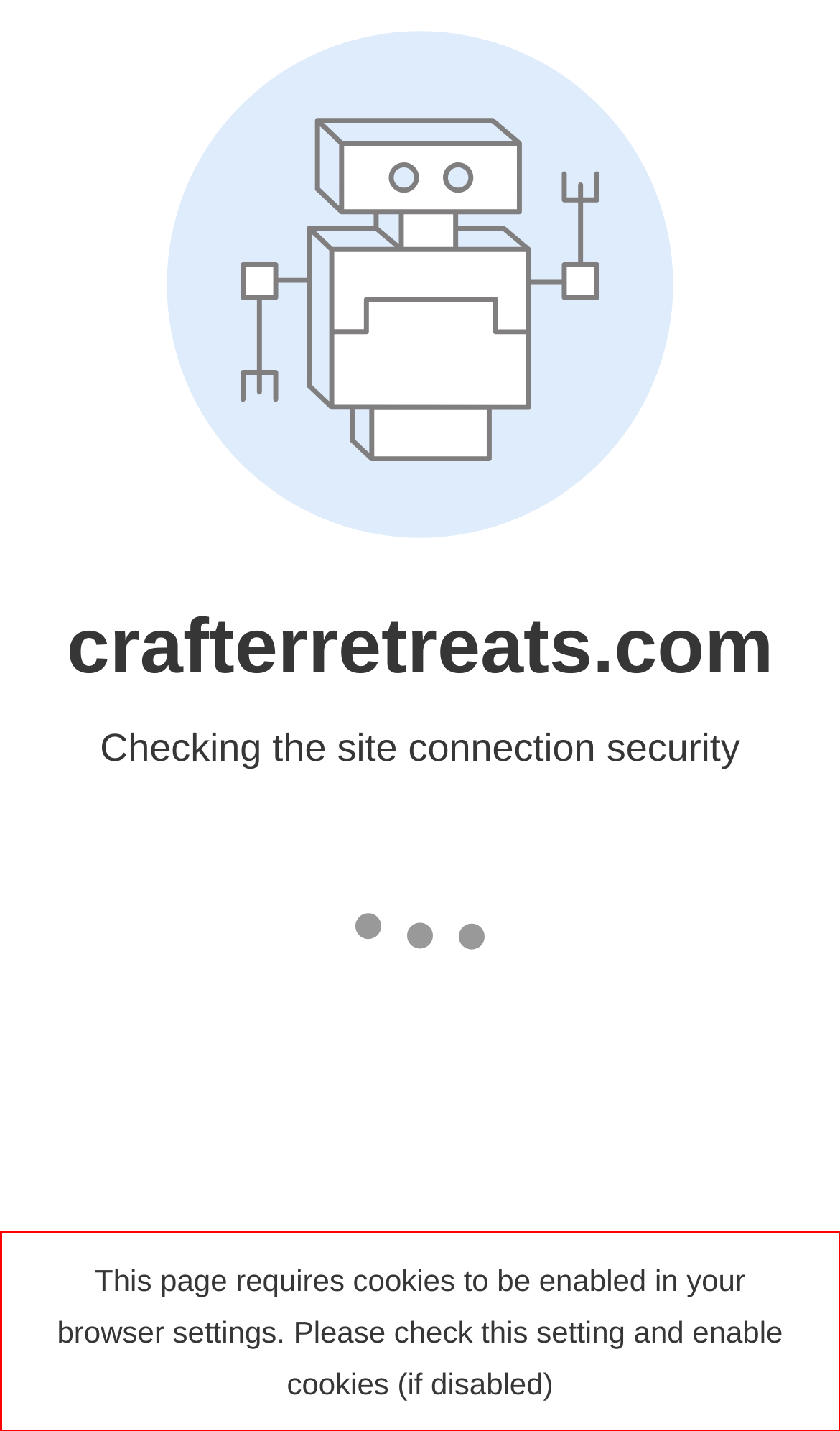Please analyze the screenshot of a webpage and extract the text content within the red bounding box using OCR.

This page requires cookies to be enabled in your browser settings. Please check this setting and enable cookies (if disabled)